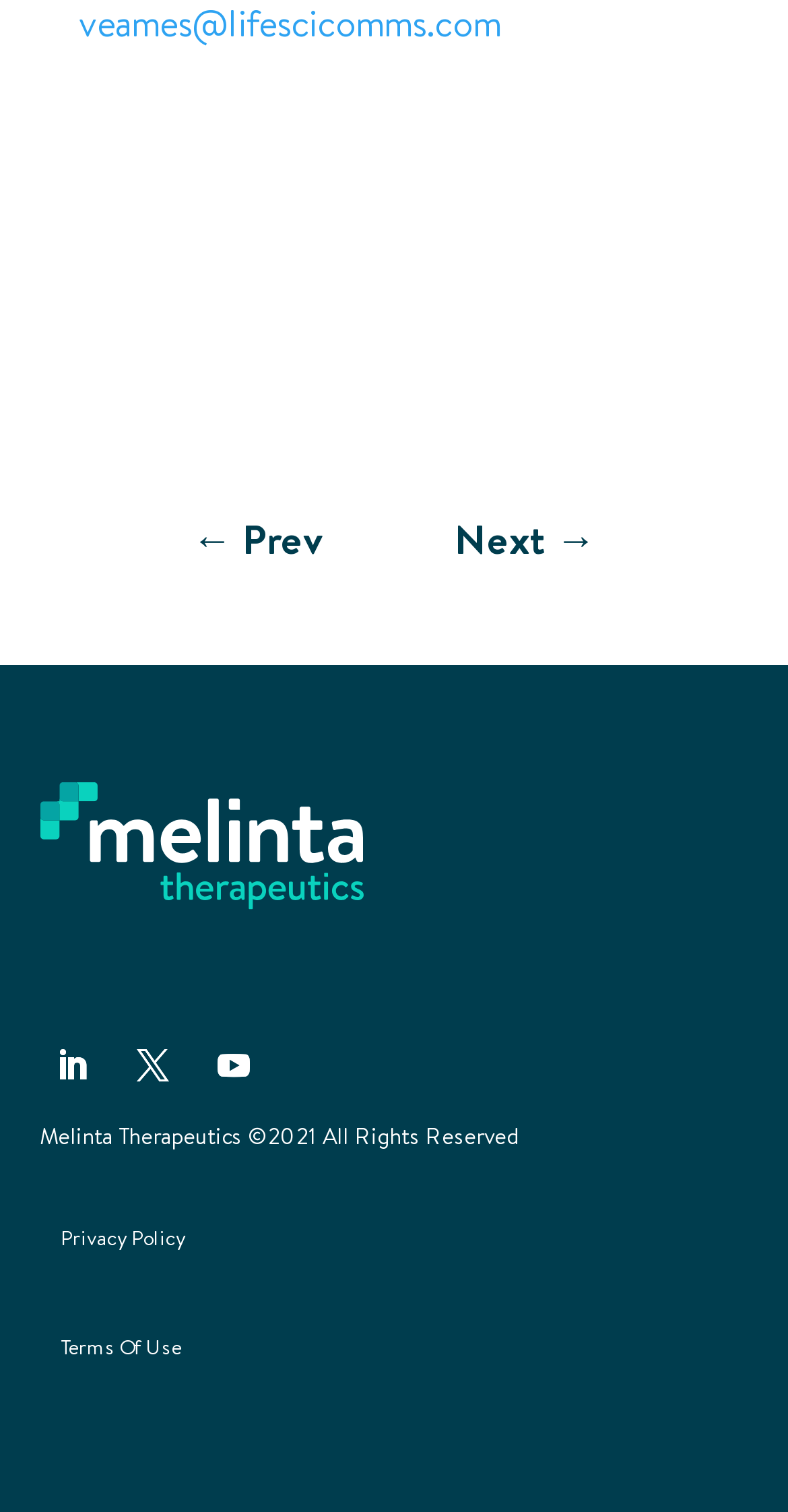How many images are there on the webpage?
Please craft a detailed and exhaustive response to the question.

I found one image element with a bounding box, which is a child element of a link. There is only 1 image on the webpage.